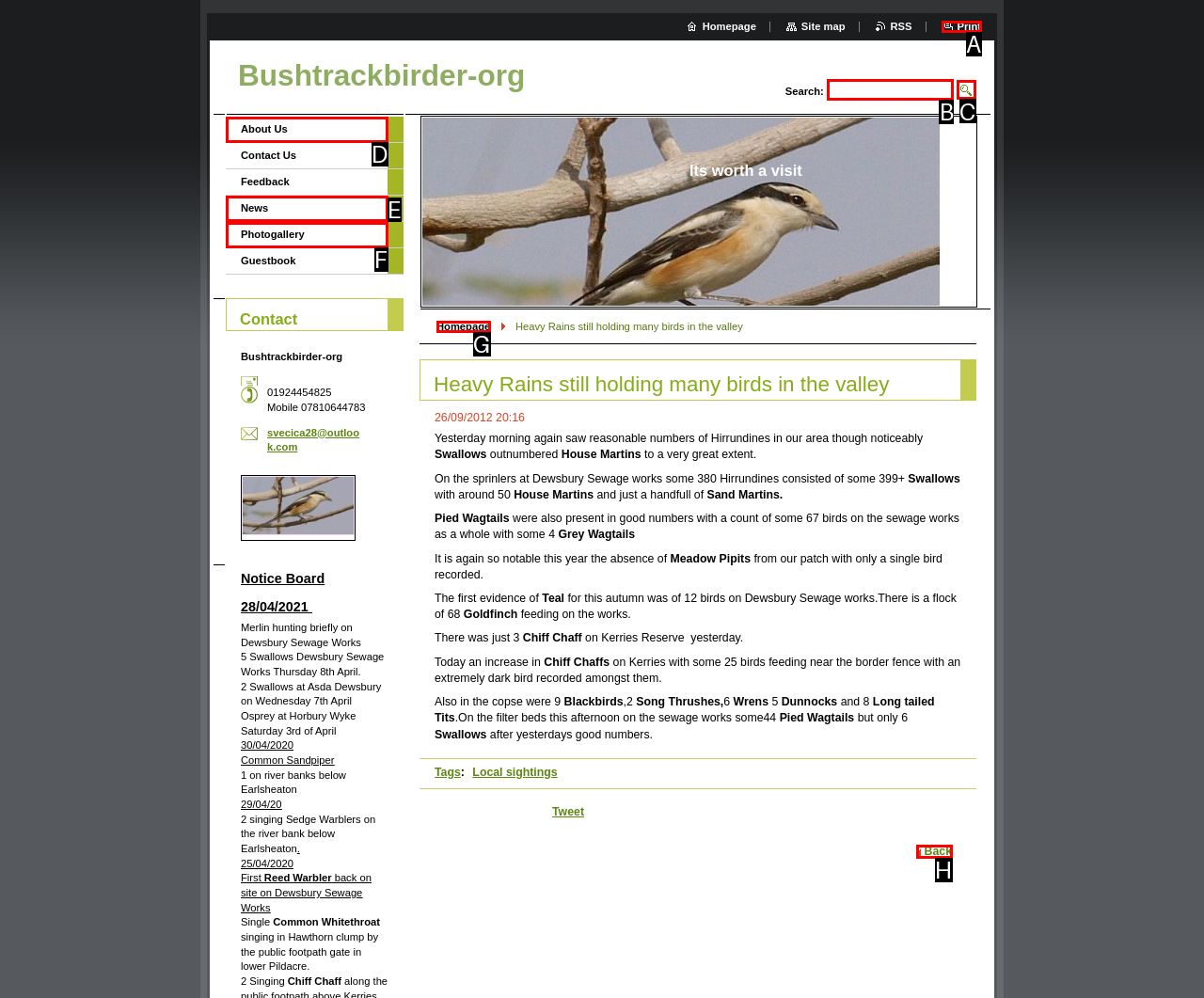Identify which lettered option to click to carry out the task: Search for birds. Provide the letter as your answer.

B